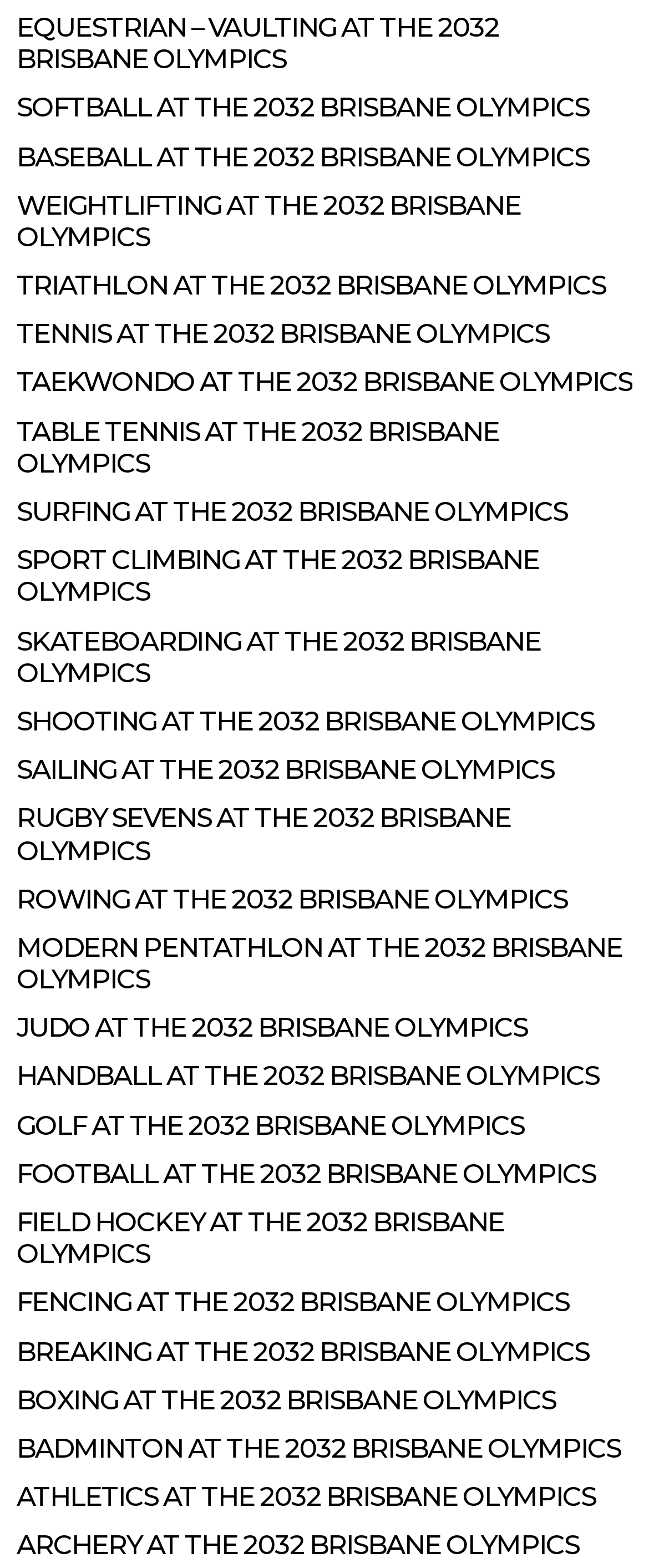Respond with a single word or phrase for the following question: 
How many Olympic sports are listed?

30